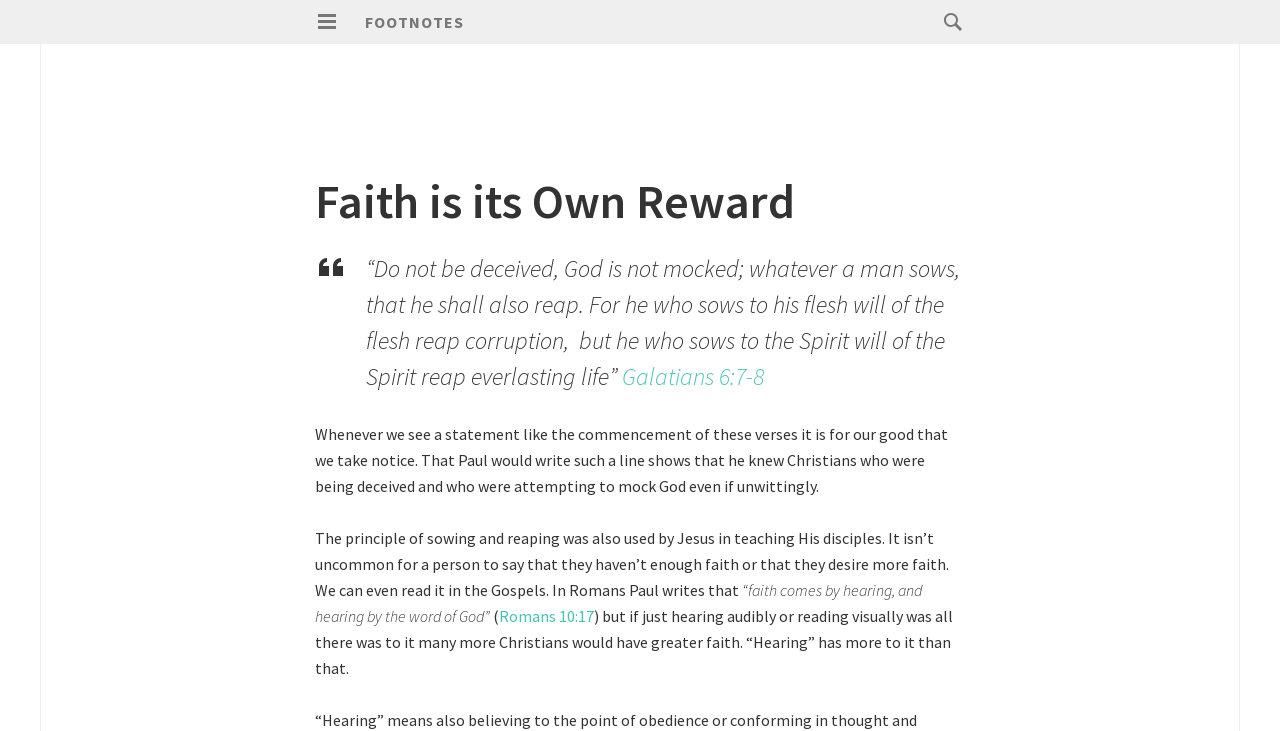What is the source of the quote in the blockquote?
Please provide a single word or phrase based on the screenshot.

Galatians 6:7-8